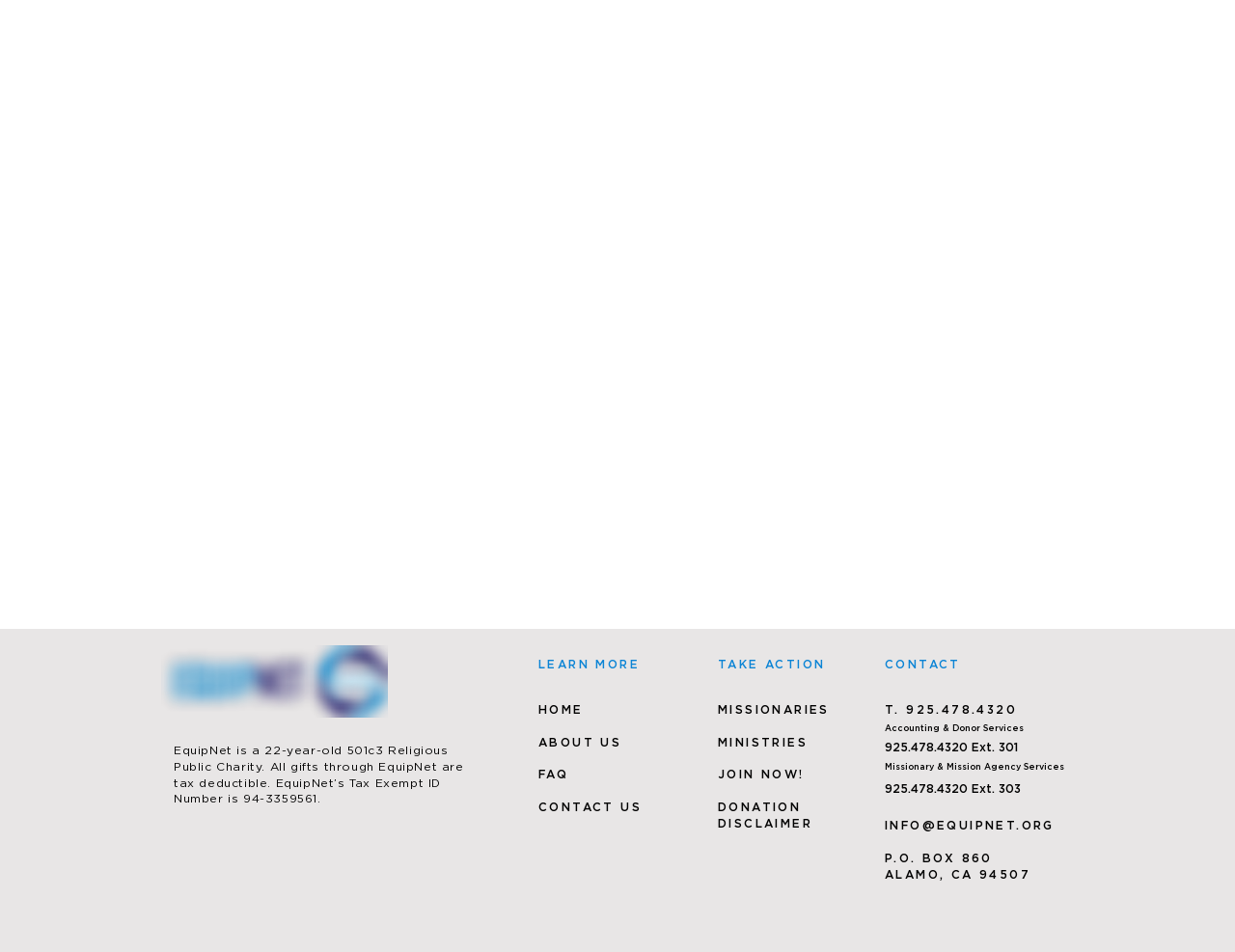Please identify the bounding box coordinates of the element's region that needs to be clicked to fulfill the following instruction: "View ABOUT US". The bounding box coordinates should consist of four float numbers between 0 and 1, i.e., [left, top, right, bottom].

[0.436, 0.773, 0.503, 0.787]